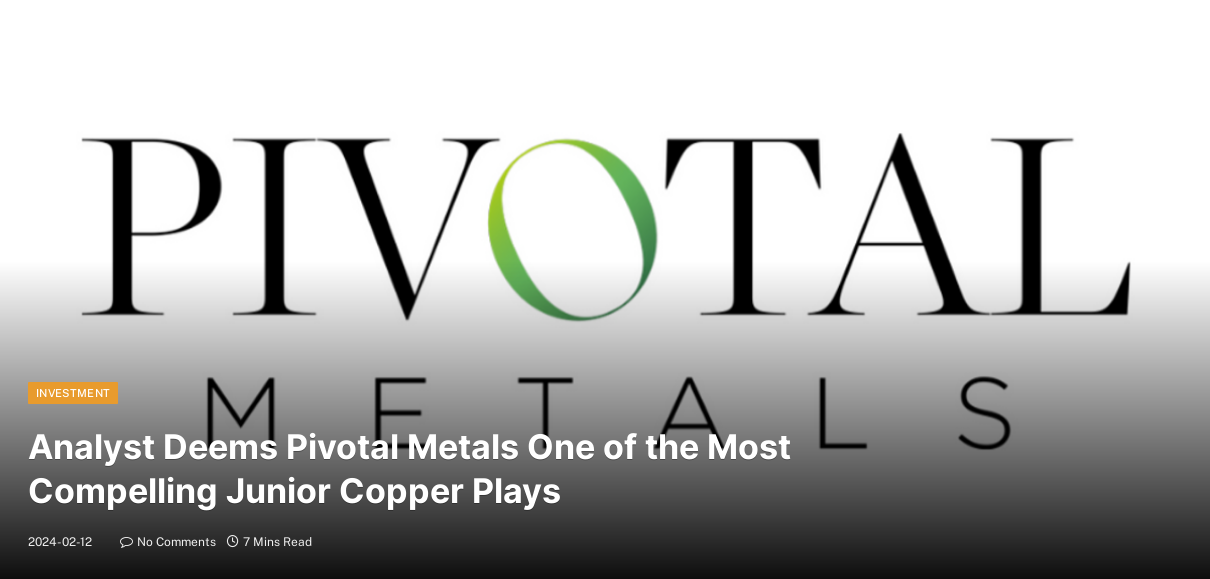Explain what the image portrays in a detailed manner.

The image prominently displays the title and branding related to Pivotal Metals, highlighted as a compelling investment opportunity in the junior copper sector. The bold text “PIVOTAL METALS” stands out, with a stylized green accent, emphasizing the firm's identity in the financial and resource markets. Below the logo, a detailed subtitle reads, "Analyst Deems Pivotal Metals One of the Most Compelling Junior Copper Plays." This suggests a strong endorsement from analysts, signaling potential growth and investment value. The date "2024-02-12" indicates when this analysis was published, while annotations regarding reader engagement, including "No Comments" and "7 Mins Read," suggest that this content is presented in a contemporary online investment context. An orange tag labeled "INVESTMENT" draws attention to the thematic focus, positioning the content within the financial sector and targeting interested investors.